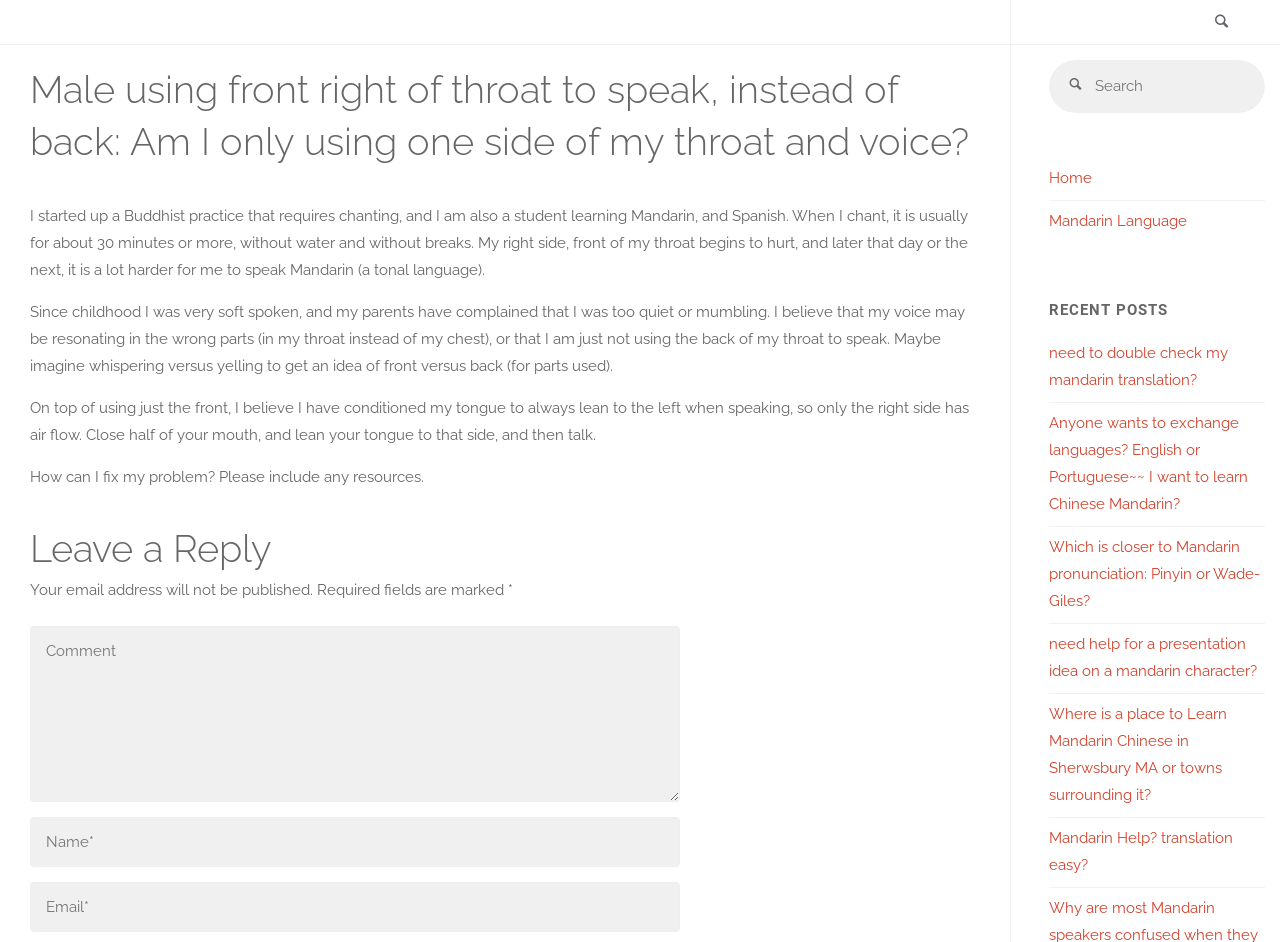Respond to the following query with just one word or a short phrase: 
What is the topic of the recent posts?

Mandarin language